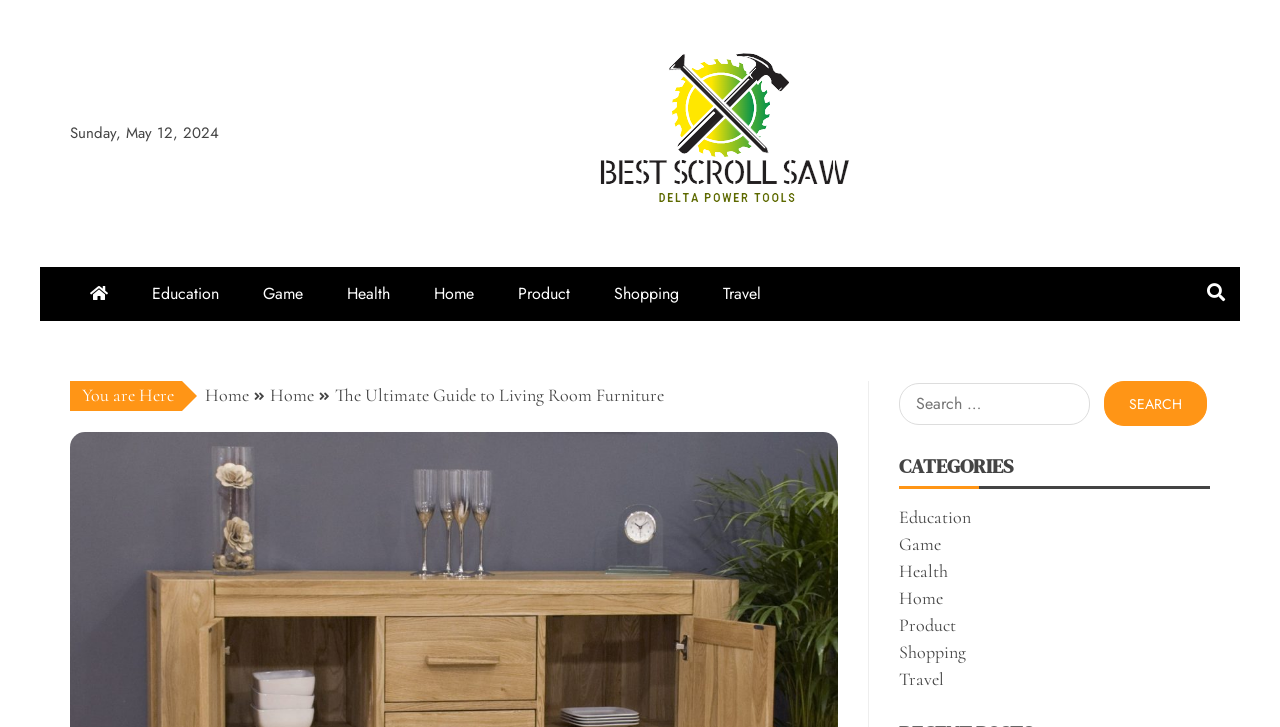Show me the bounding box coordinates of the clickable region to achieve the task as per the instruction: "Browse Education category".

[0.702, 0.696, 0.759, 0.726]